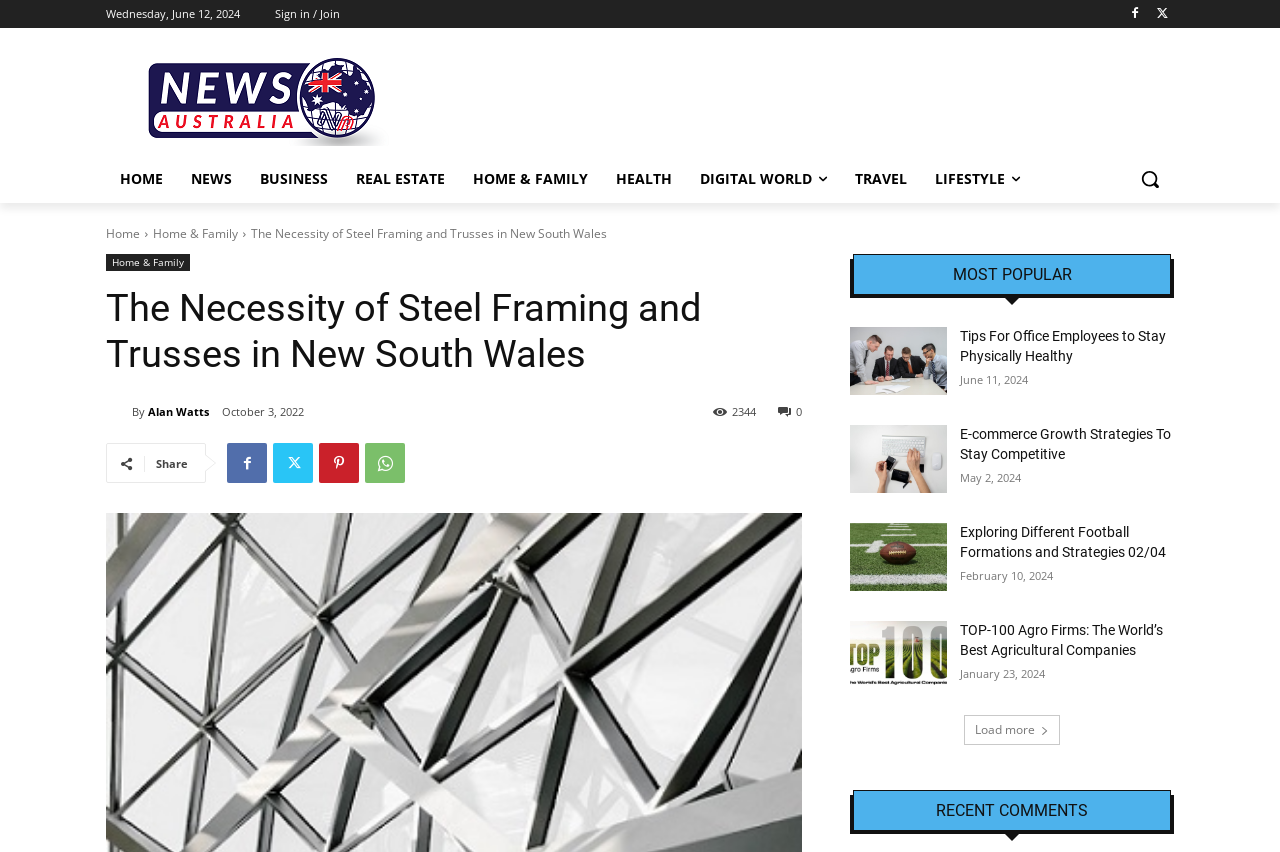Locate the UI element described as follows: "Home & Family". Return the bounding box coordinates as four float numbers between 0 and 1 in the order [left, top, right, bottom].

[0.083, 0.298, 0.148, 0.318]